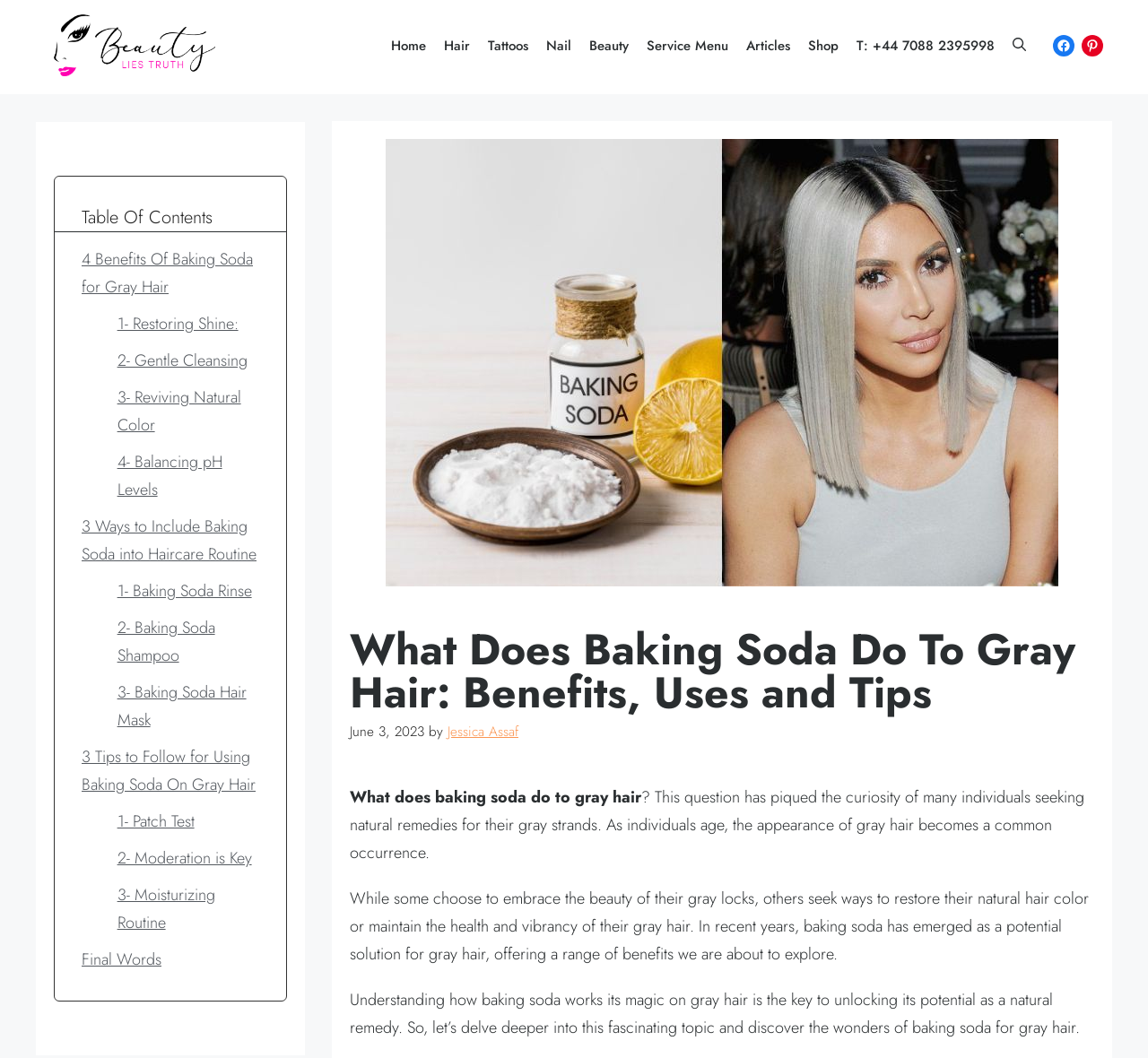Show the bounding box coordinates of the region that should be clicked to follow the instruction: "Visit the 'Hair' section."

[0.379, 0.03, 0.417, 0.056]